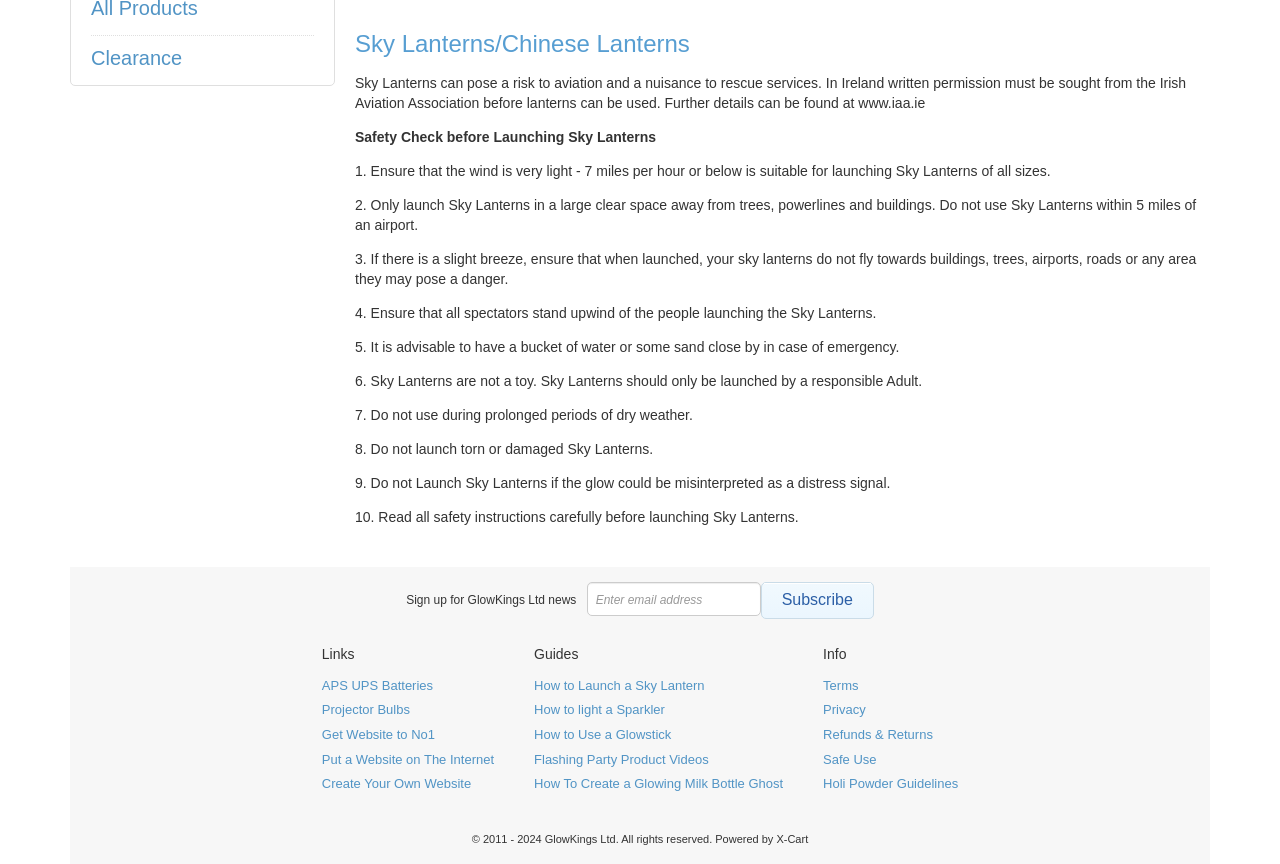What is the purpose of Sky Lanterns? From the image, respond with a single word or brief phrase.

Not specified